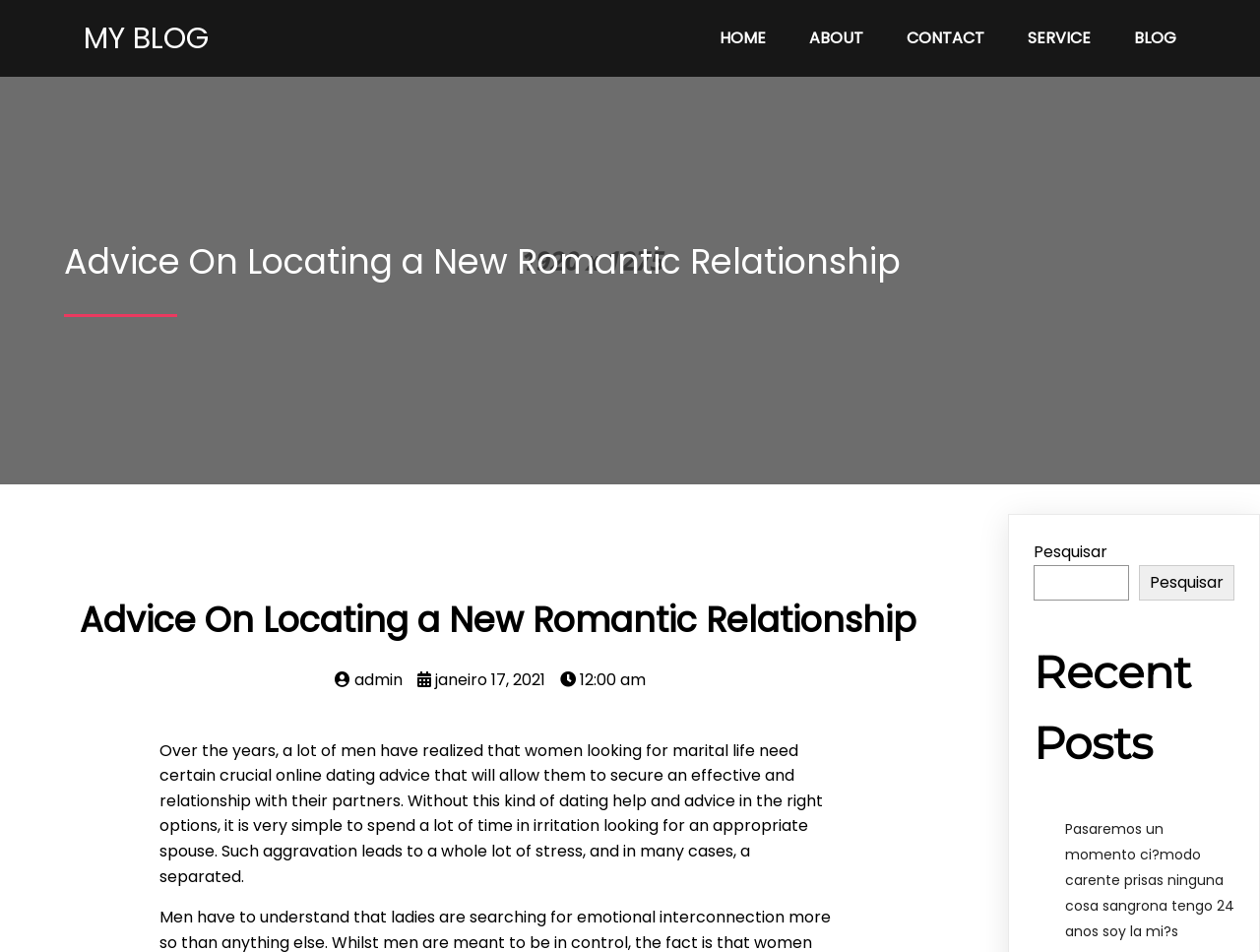Provide your answer to the question using just one word or phrase: What is the date of the blog post?

January 17, 2021